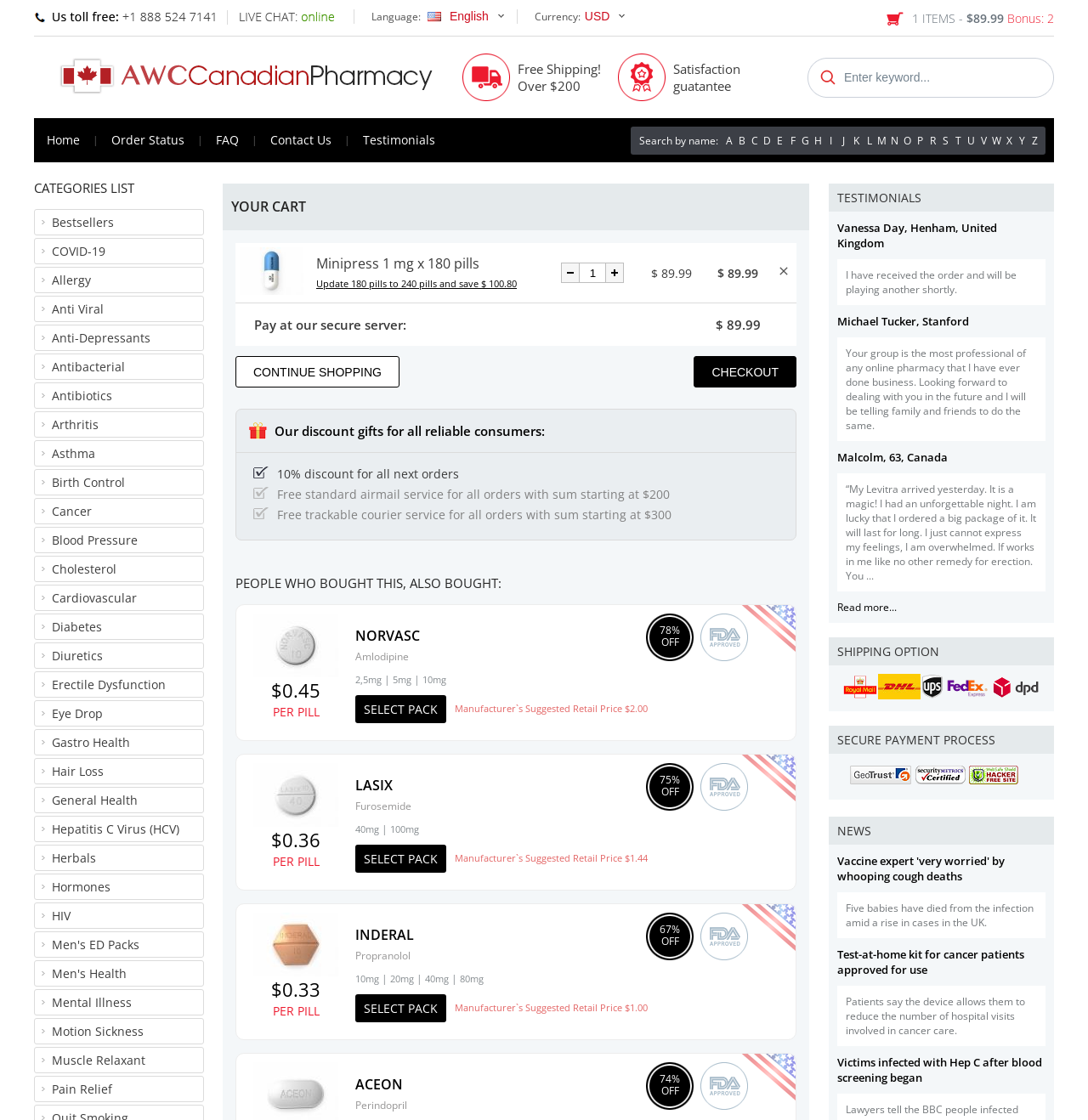Find the bounding box coordinates of the element you need to click on to perform this action: 'view order status'. The coordinates should be represented by four float values between 0 and 1, in the format [left, top, right, bottom].

[0.091, 0.105, 0.181, 0.145]